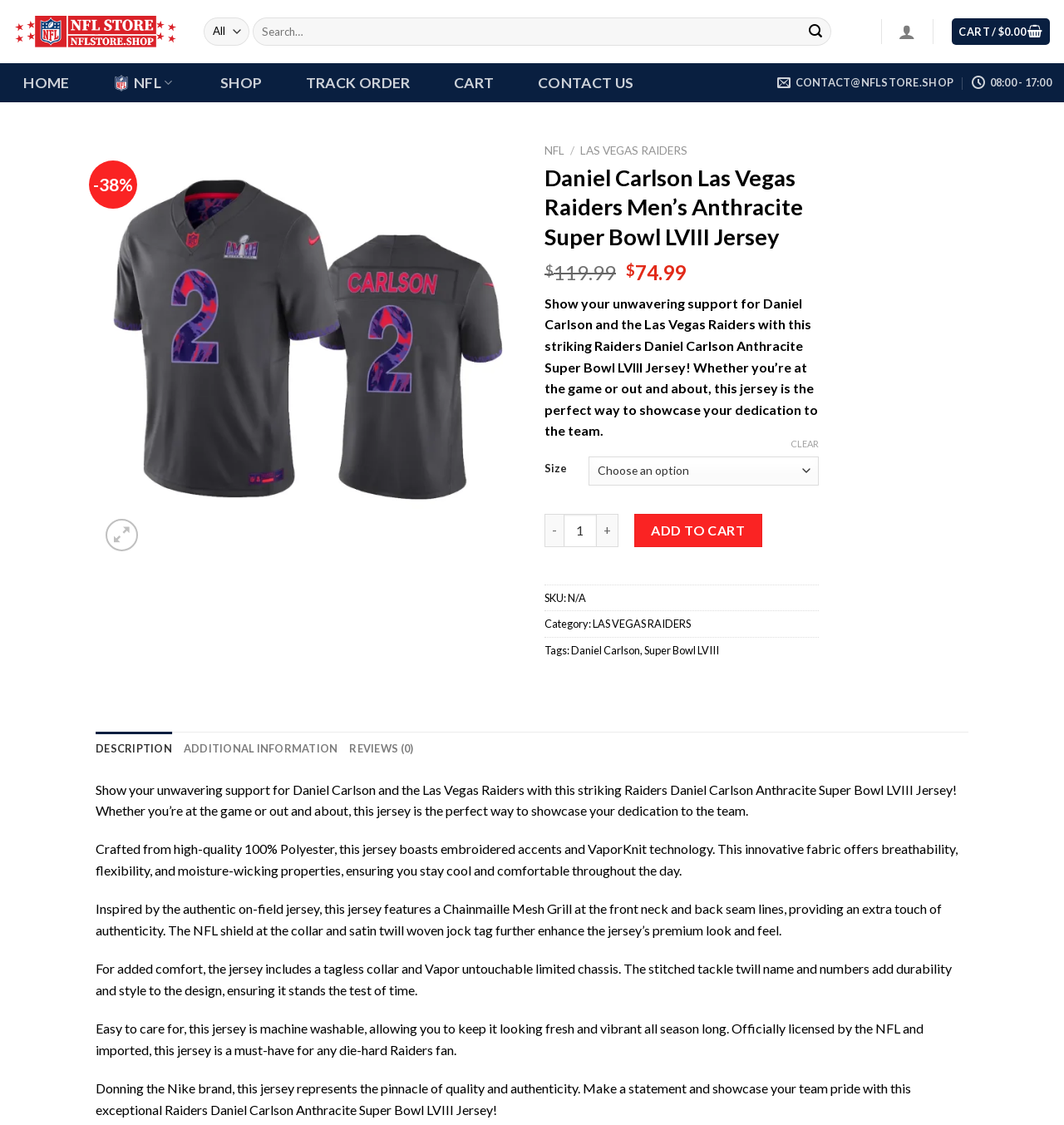What is the name of the NFL team?
Answer with a single word or phrase, using the screenshot for reference.

Las Vegas Raiders